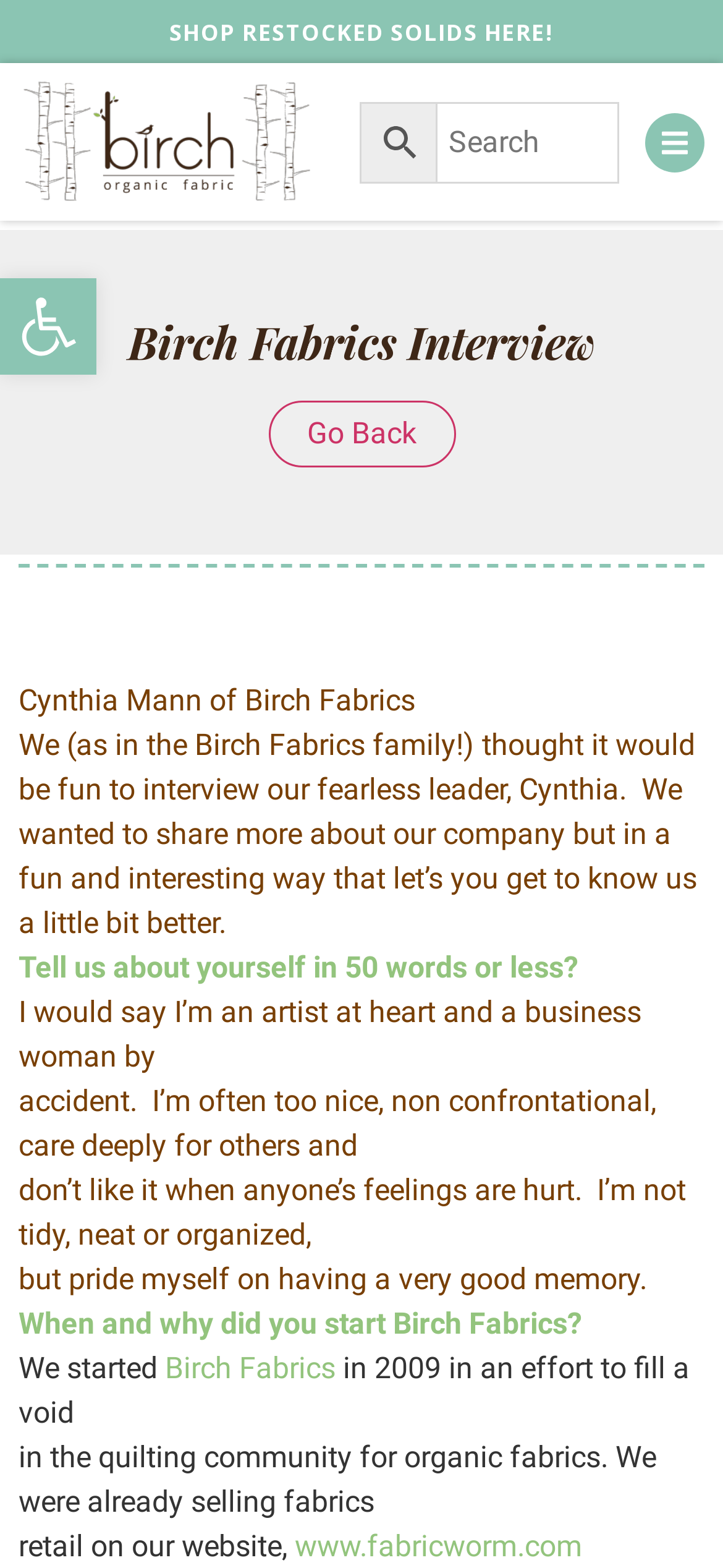Find the coordinates for the bounding box of the element with this description: "YouTube".

None